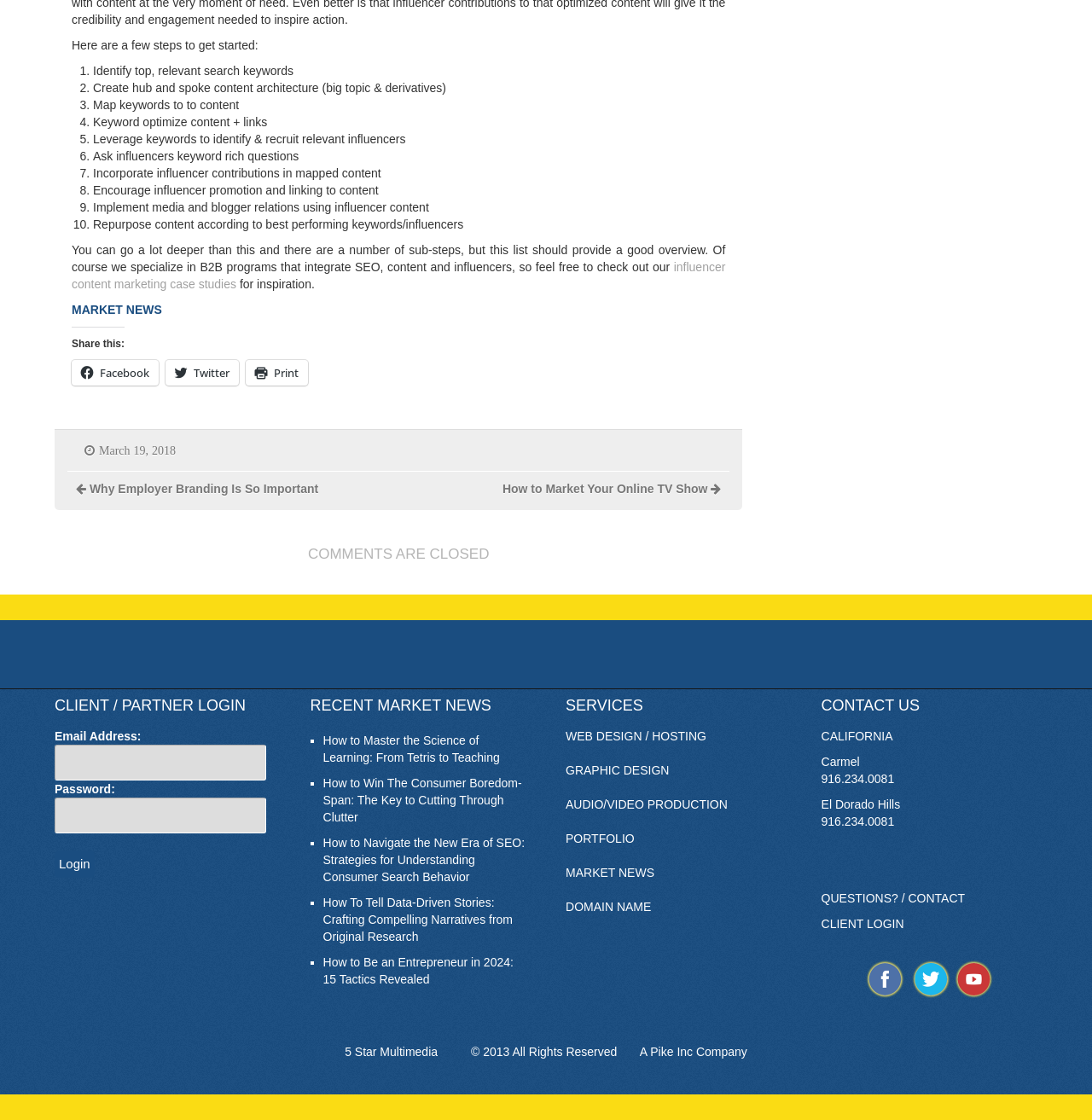Predict the bounding box of the UI element based on the description: "DOMAIN NAME". The coordinates should be four float numbers between 0 and 1, formatted as [left, top, right, bottom].

[0.518, 0.804, 0.596, 0.816]